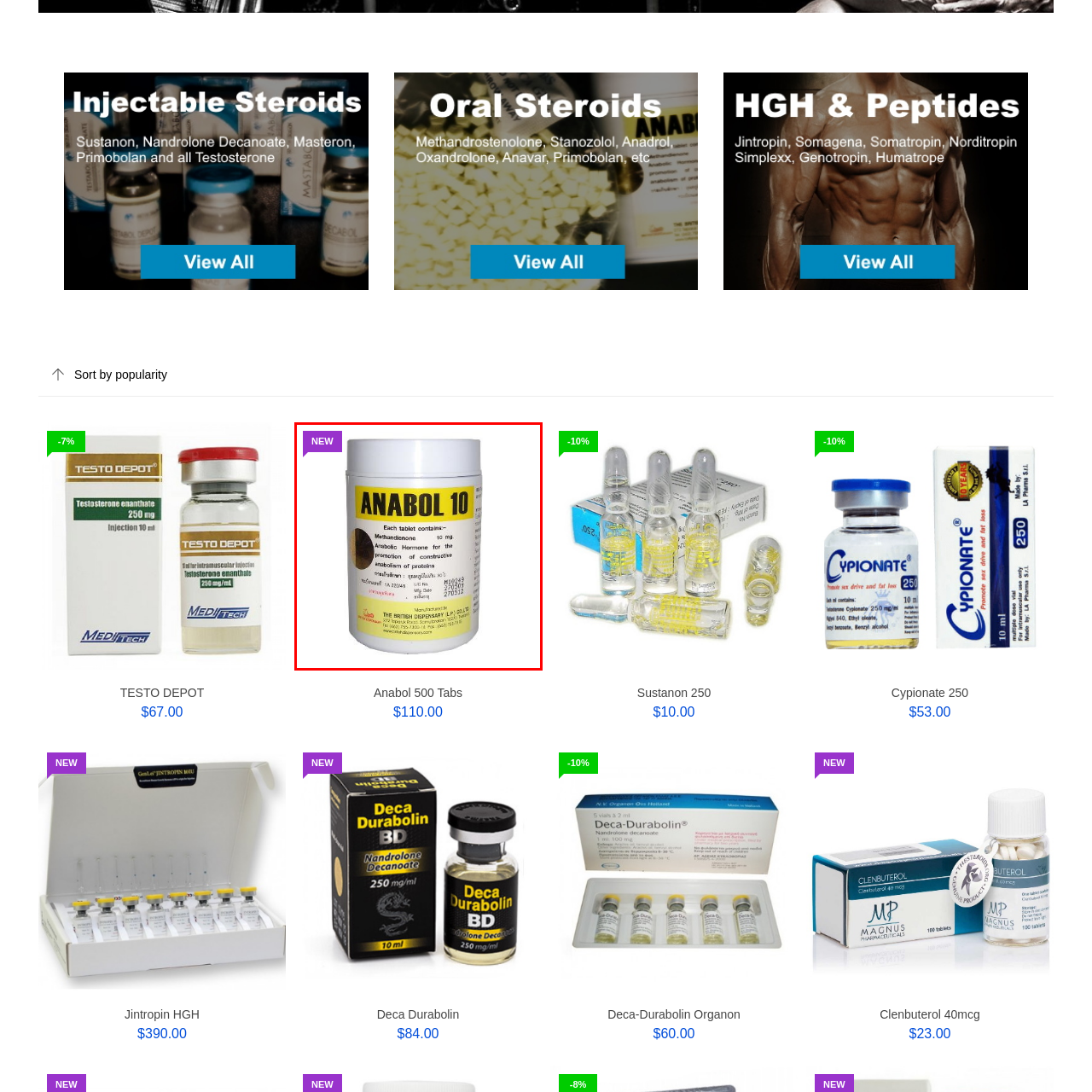Give a detailed caption for the image that is encased within the red bounding box.

The image showcases a product labeled "ANABOL 10," a nutritional supplement designed to support anabolic processes in the body. Each tablet contains 10 mg of Methandienone, an anabolic hormone that aids in the constructive metabolism of proteins. The container is prominently white with bold yellow lettering for the product name, highlighting its significance. A purple "NEW" tag is displayed on the top left, indicating that this is a recently introduced product. The packaging includes detailed information about its contents and intended uses, making it evident that it targets individuals interested in enhancing muscle growth and performance.